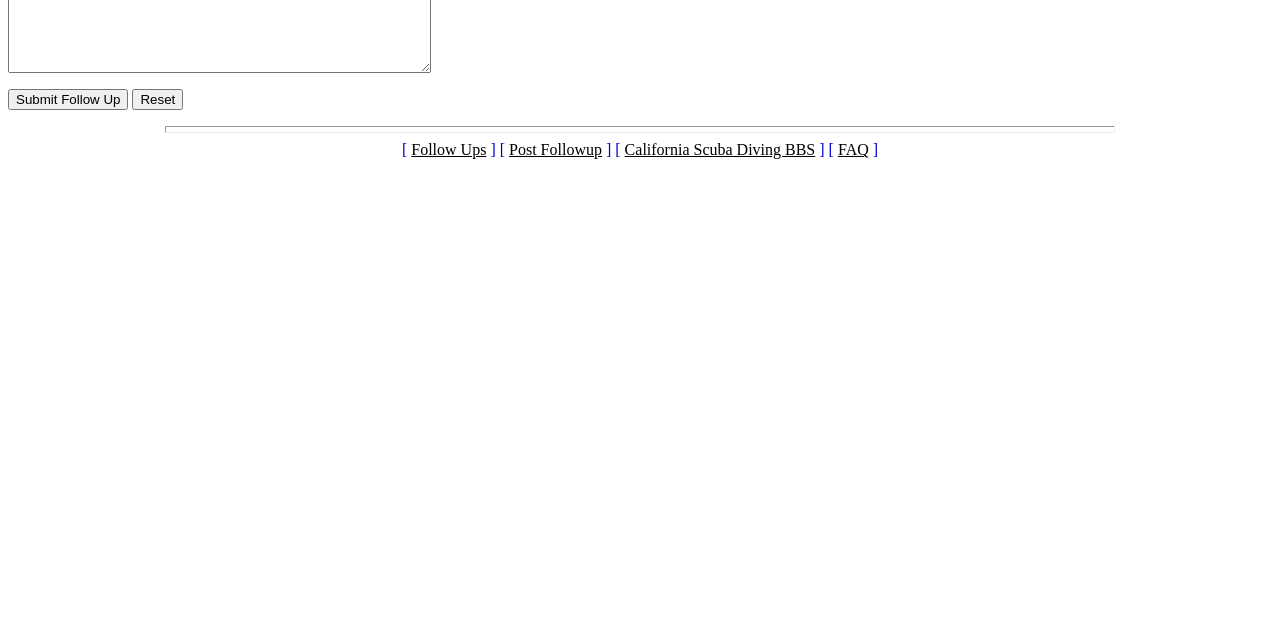Extract the bounding box coordinates for the UI element described by the text: "Post Followup". The coordinates should be in the form of [left, top, right, bottom] with values between 0 and 1.

[0.398, 0.221, 0.47, 0.248]